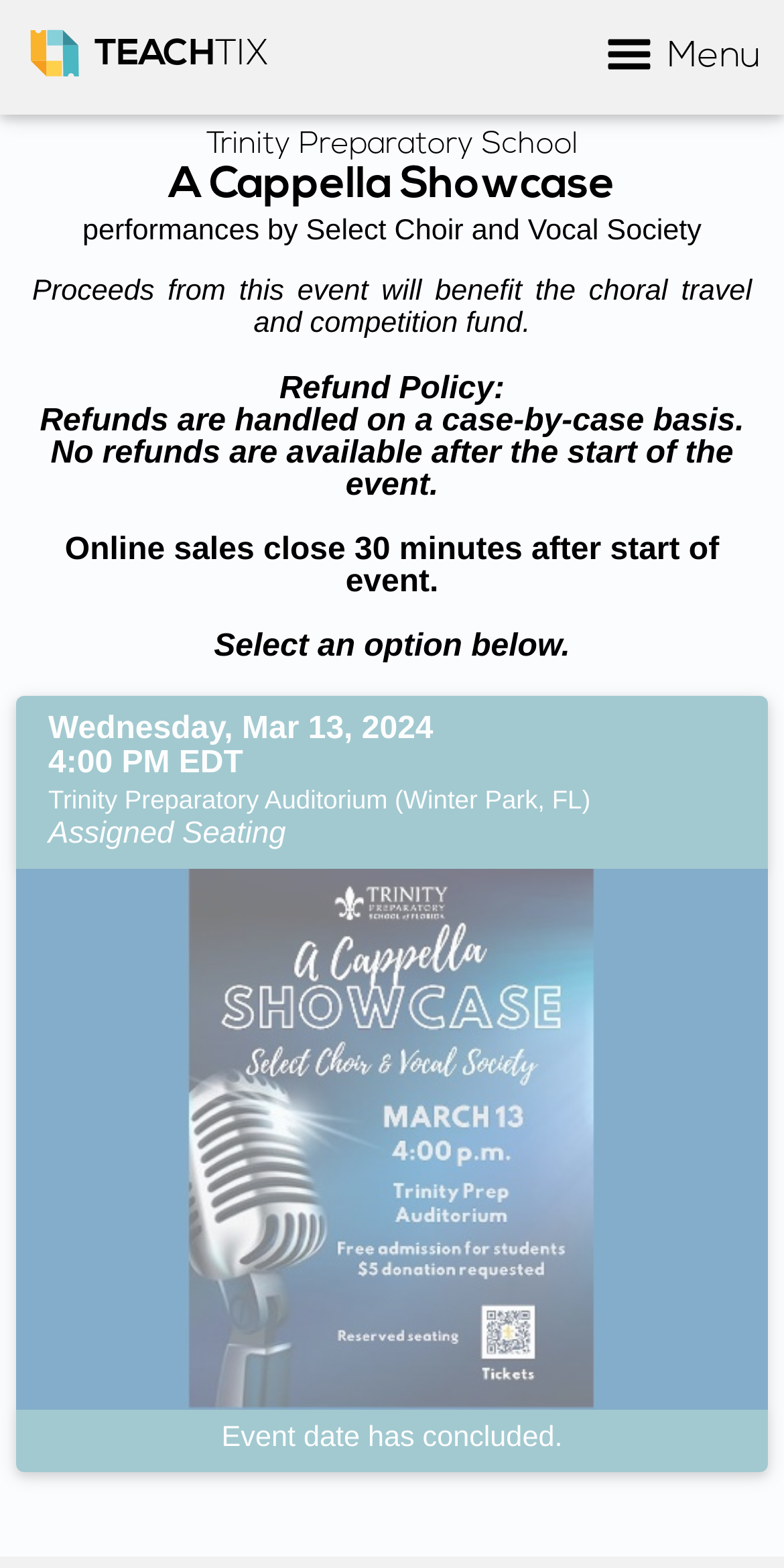Find the UI element described as: "Menu" and predict its bounding box coordinates. Ensure the coordinates are four float numbers between 0 and 1, [left, top, right, bottom].

[0.733, 0.005, 1.0, 0.068]